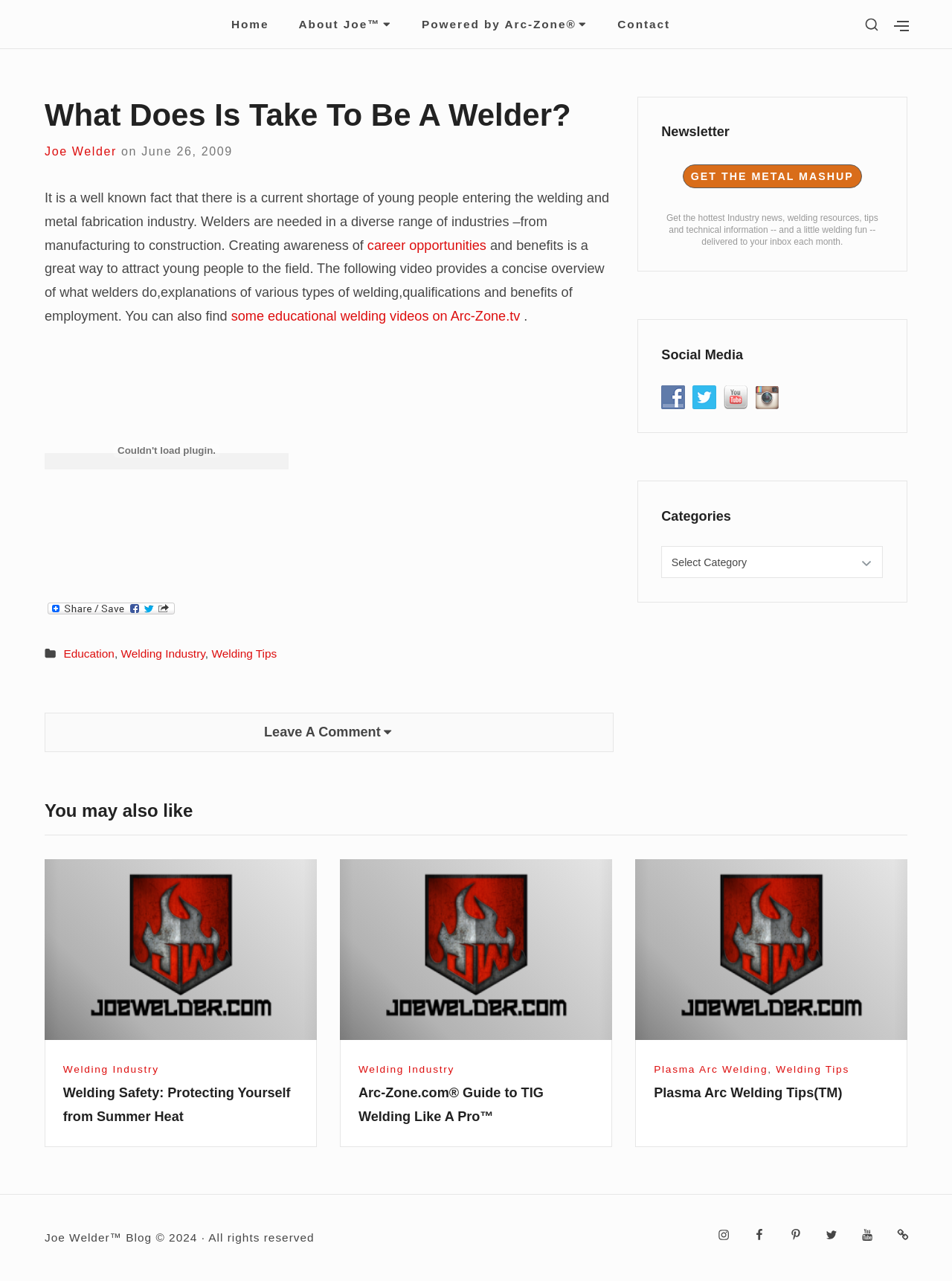What is the name of the blog?
Refer to the image and give a detailed answer to the question.

The name of the blog is 'Joe Welder Blog', as indicated by the root element 'What Does Is Take To Be A Welder? - Joe Welder Blog' and the copyright information 'Joe Welder Blog © 2024 · All rights reserved' at the bottom of the webpage.